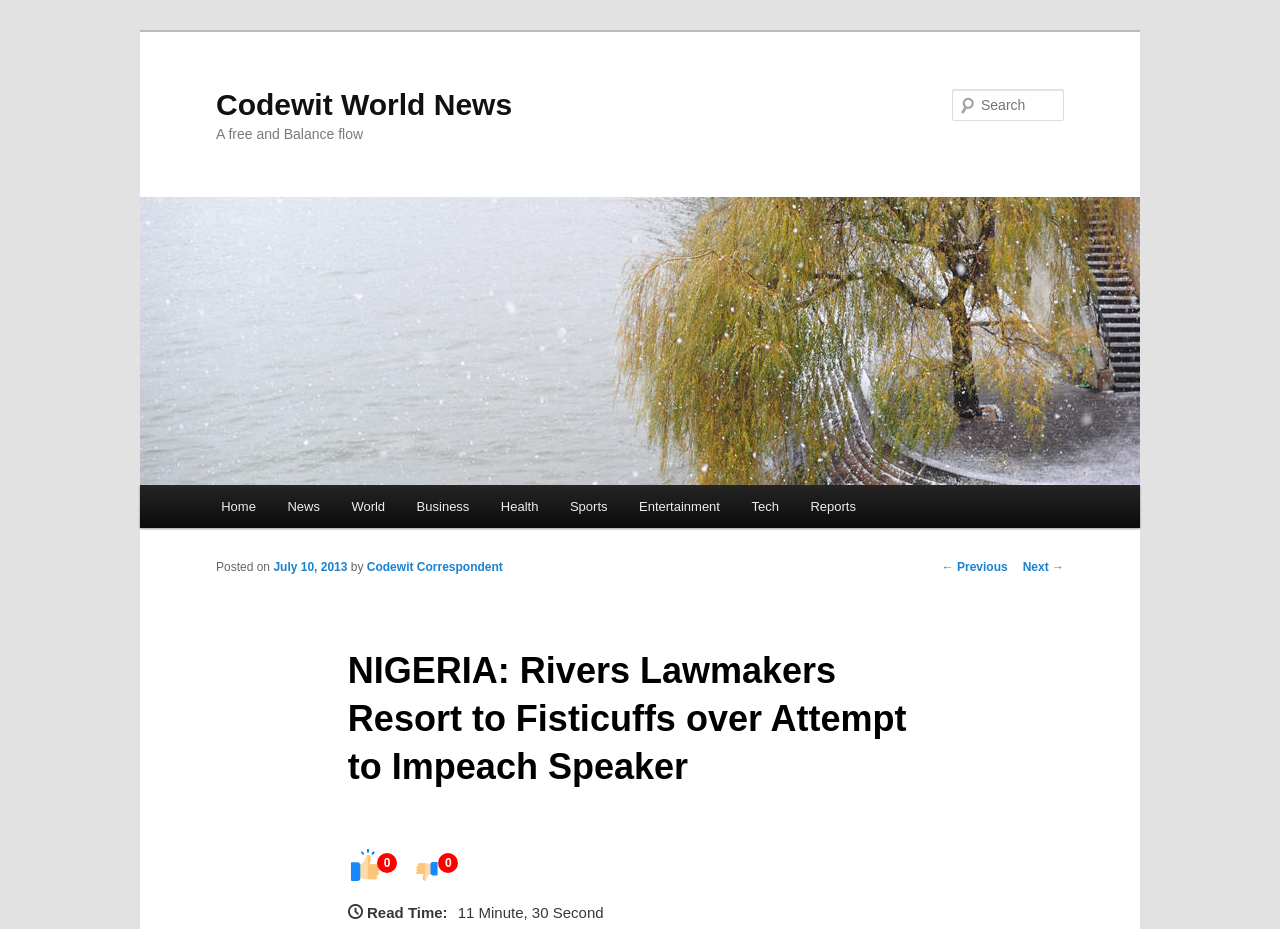Find the bounding box coordinates for the UI element that matches this description: "← Previous".

[0.736, 0.603, 0.787, 0.618]